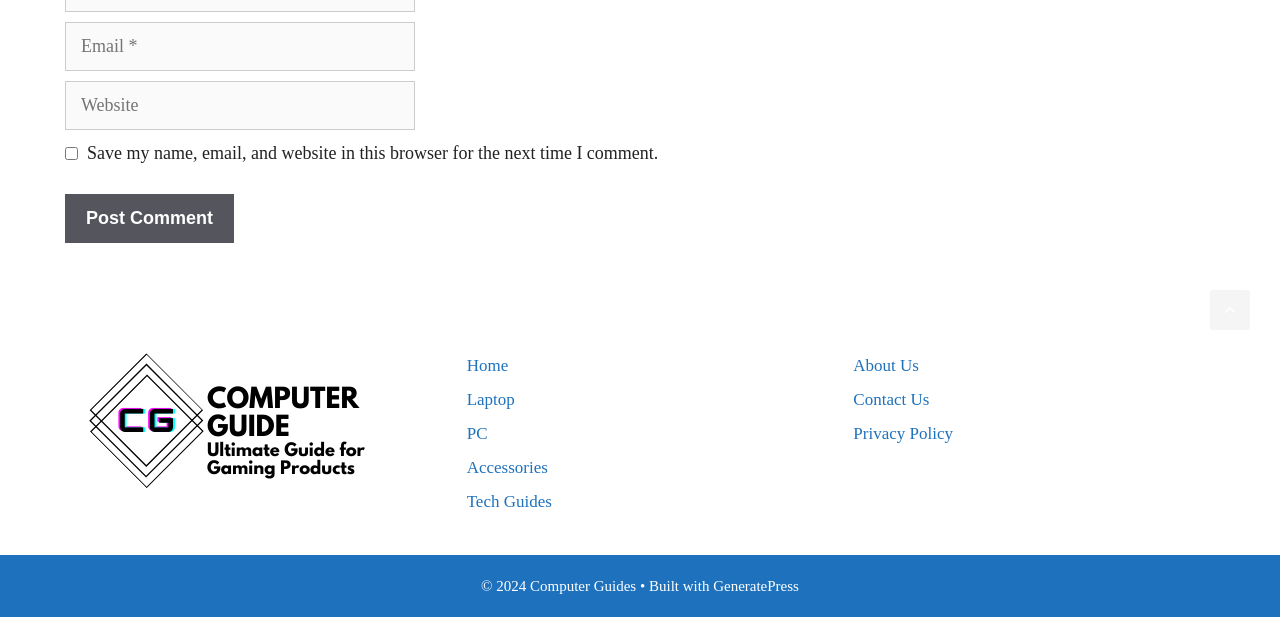Locate the bounding box coordinates of the clickable part needed for the task: "Check Save my name, email, and website in this browser for the next time I comment".

[0.051, 0.239, 0.061, 0.26]